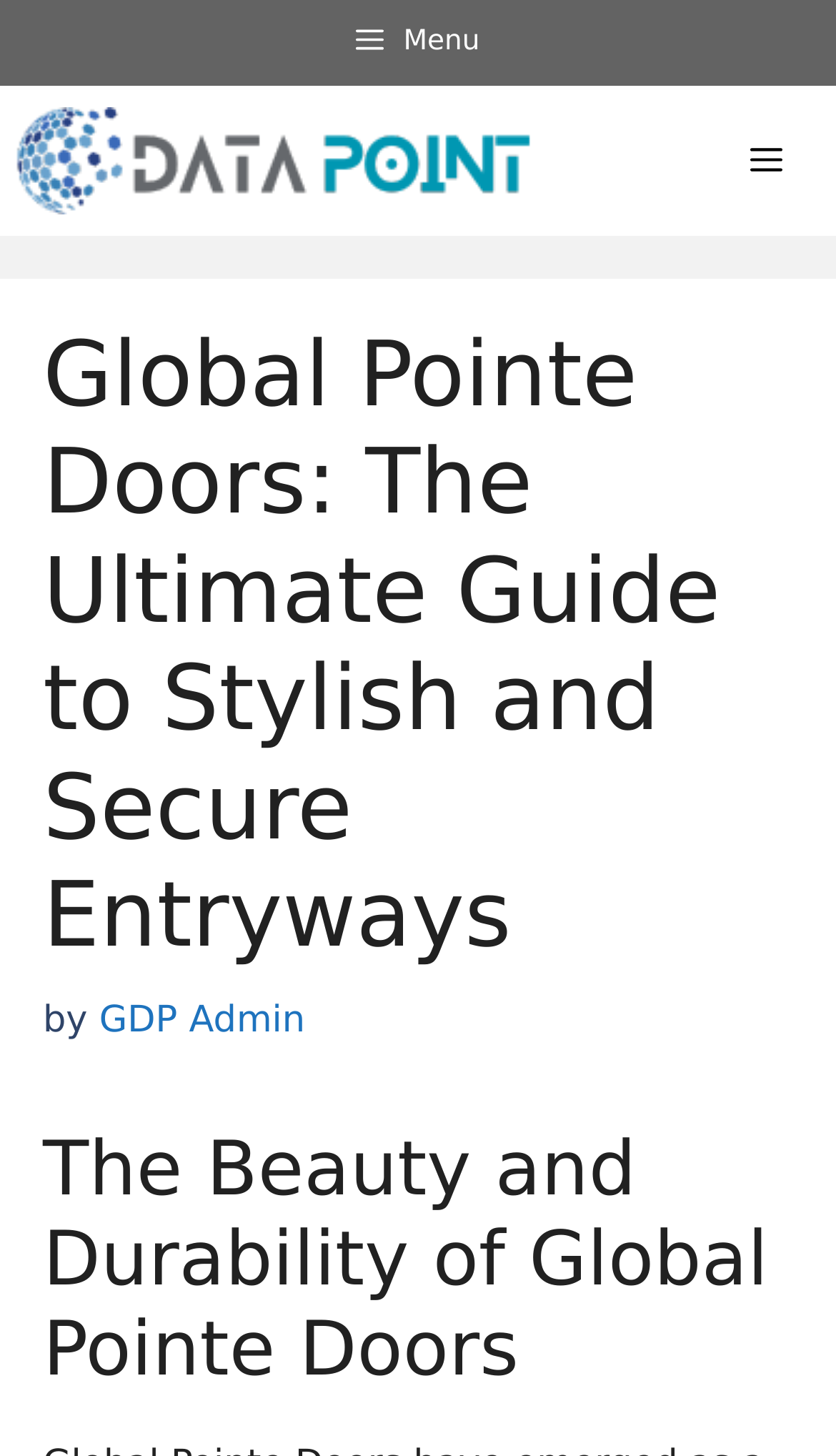Extract the bounding box coordinates of the UI element described by: "alt="Global Data Point"". The coordinates should include four float numbers ranging from 0 to 1, e.g., [left, top, right, bottom].

[0.013, 0.095, 0.641, 0.125]